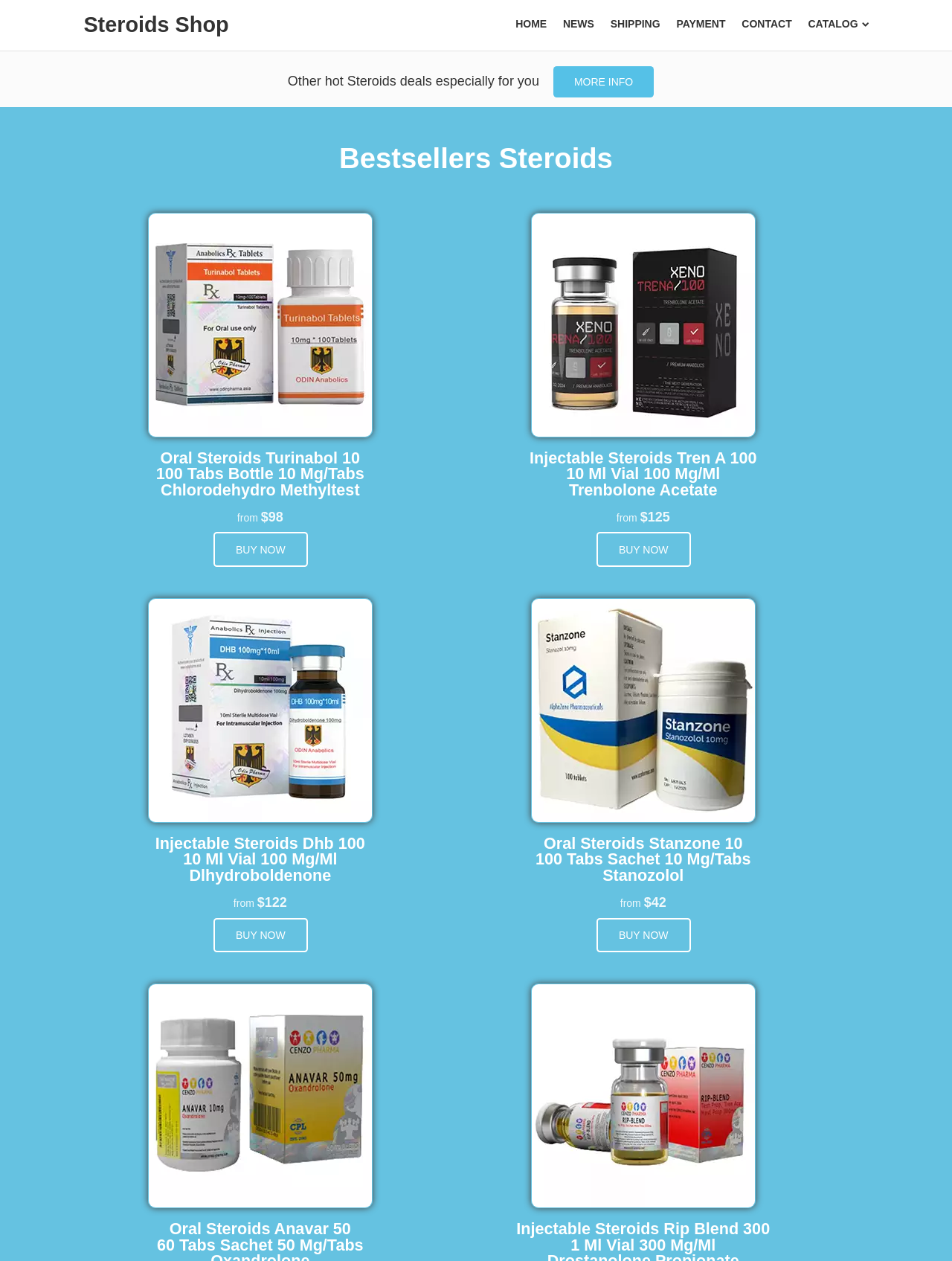Locate the bounding box coordinates of the element to click to perform the following action: 'Check Injectable Steroids Tren A 100'. The coordinates should be given as four float values between 0 and 1, in the form of [left, top, right, bottom].

[0.627, 0.422, 0.725, 0.45]